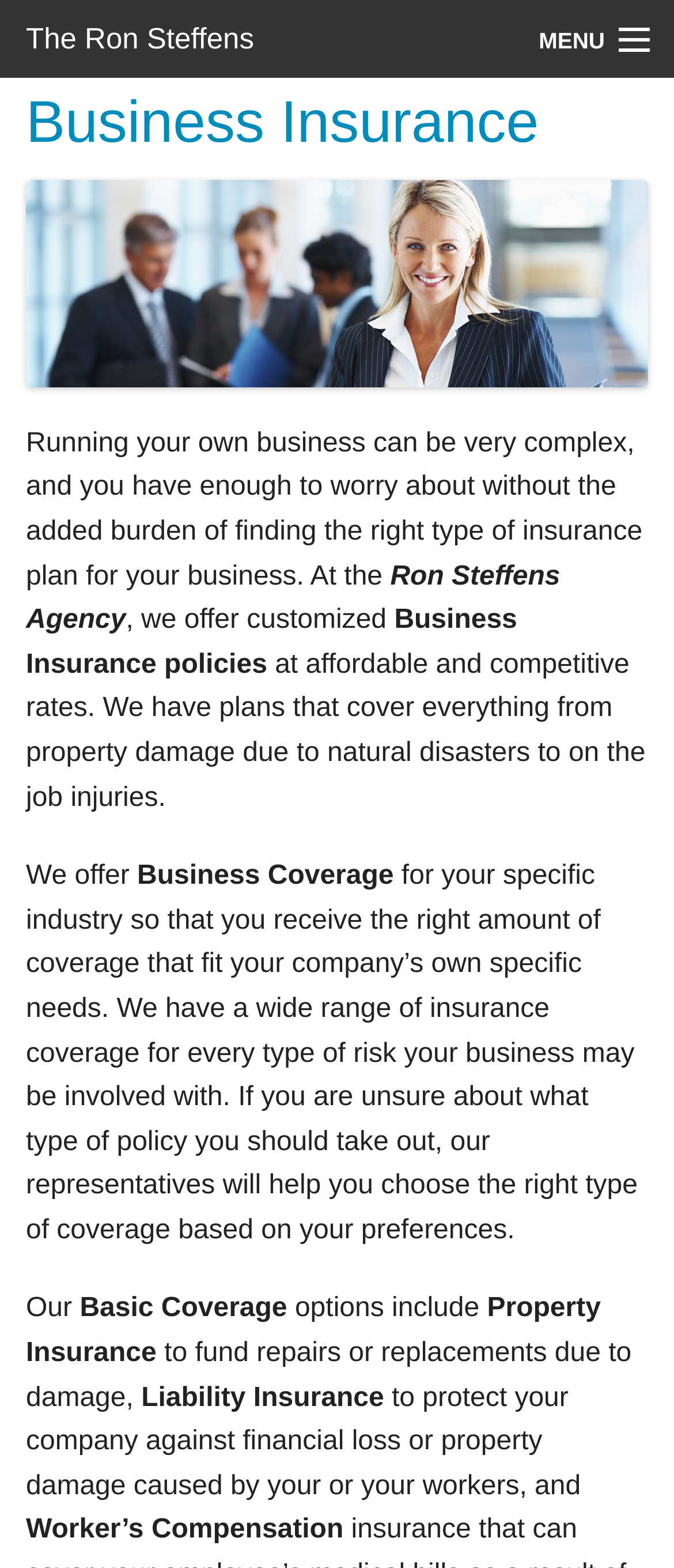Determine the bounding box coordinates of the section to be clicked to follow the instruction: "View 'About Us' page". The coordinates should be given as four float numbers between 0 and 1, formatted as [left, top, right, bottom].

[0.0, 0.101, 1.0, 0.151]